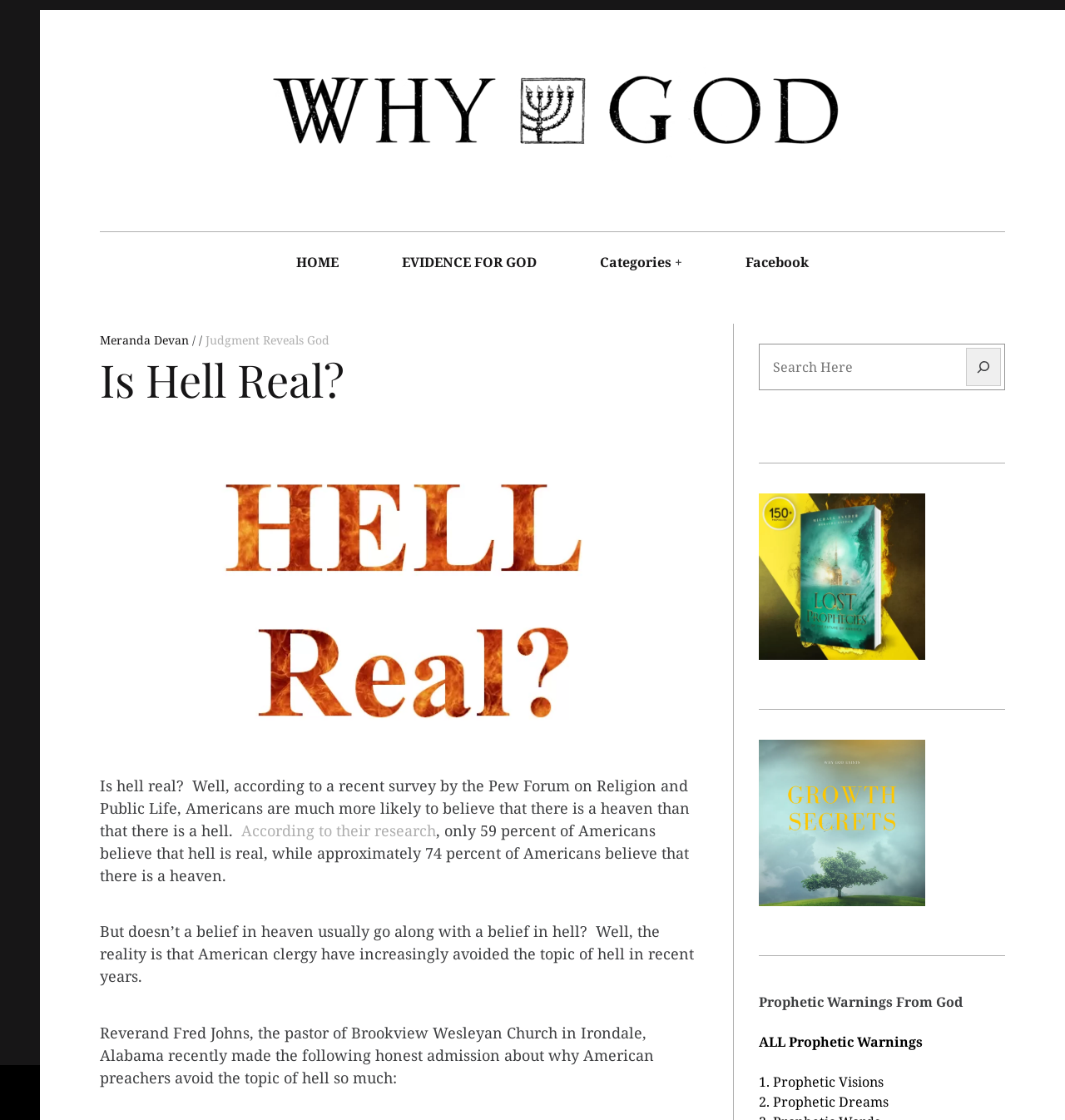Please determine the bounding box coordinates of the element to click in order to execute the following instruction: "Visit the 'Facebook' page". The coordinates should be four float numbers between 0 and 1, specified as [left, top, right, bottom].

[0.672, 0.207, 0.788, 0.262]